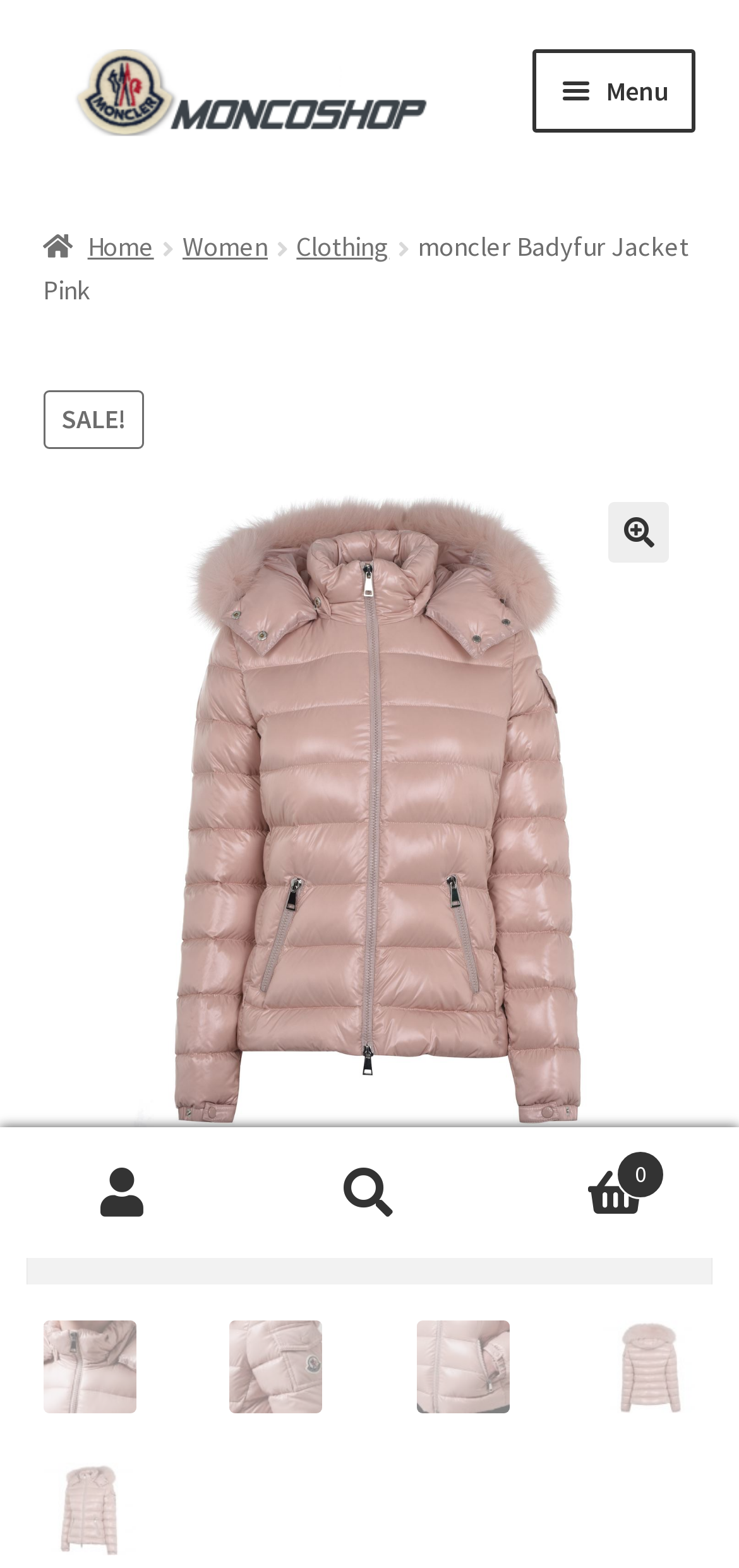How many navigation links are there?
Refer to the image and give a detailed response to the question.

The number of navigation links can be found by counting the link elements under the 'Primary Navigation' navigation element. There are 9 links: 'Home', 'Basket', 'Blog', 'Checkout', 'contact us', 'My account', 'Shop', 'Skip to navigation', and 'Skip to content'.